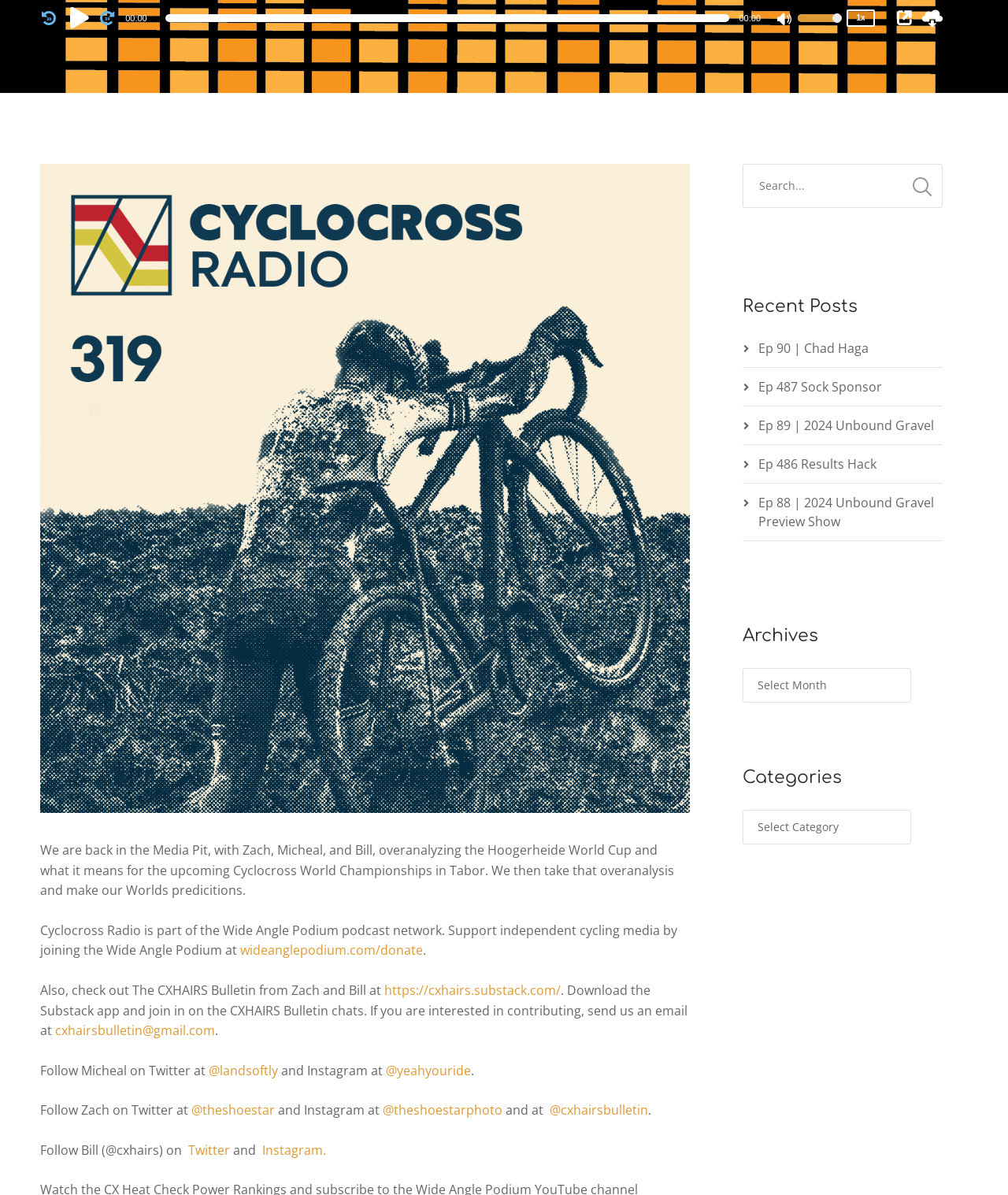Identify the coordinates of the bounding box for the element described below: "Instagram.". Return the coordinates as four float numbers between 0 and 1: [left, top, right, bottom].

[0.26, 0.955, 0.324, 0.97]